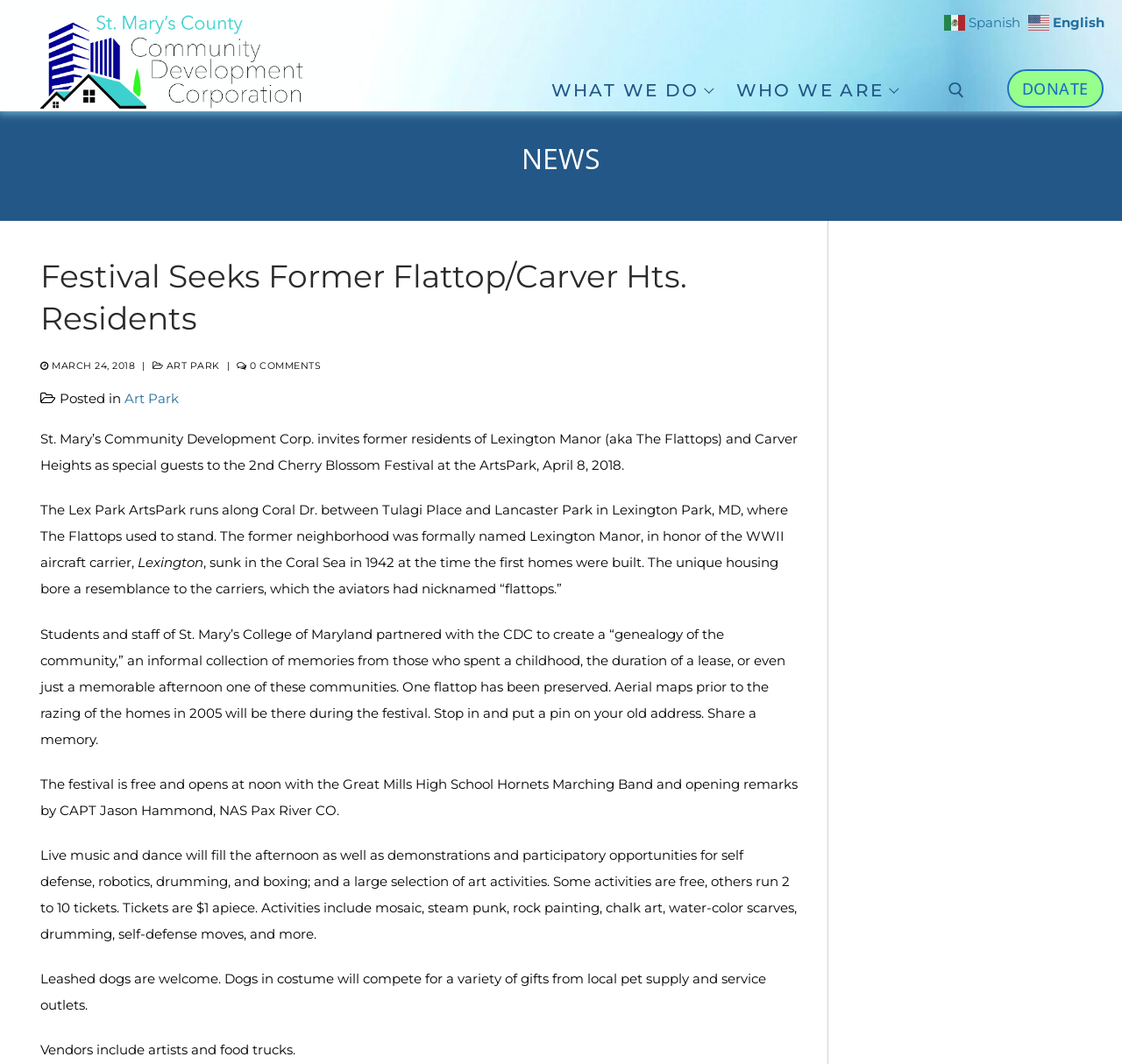What is the admission fee for the festival?
Utilize the information in the image to give a detailed answer to the question.

The admission fee for the festival can be found in the text on the webpage, which mentions that 'the festival is free and opens at noon'. This clearly indicates that there is no admission fee for the festival.